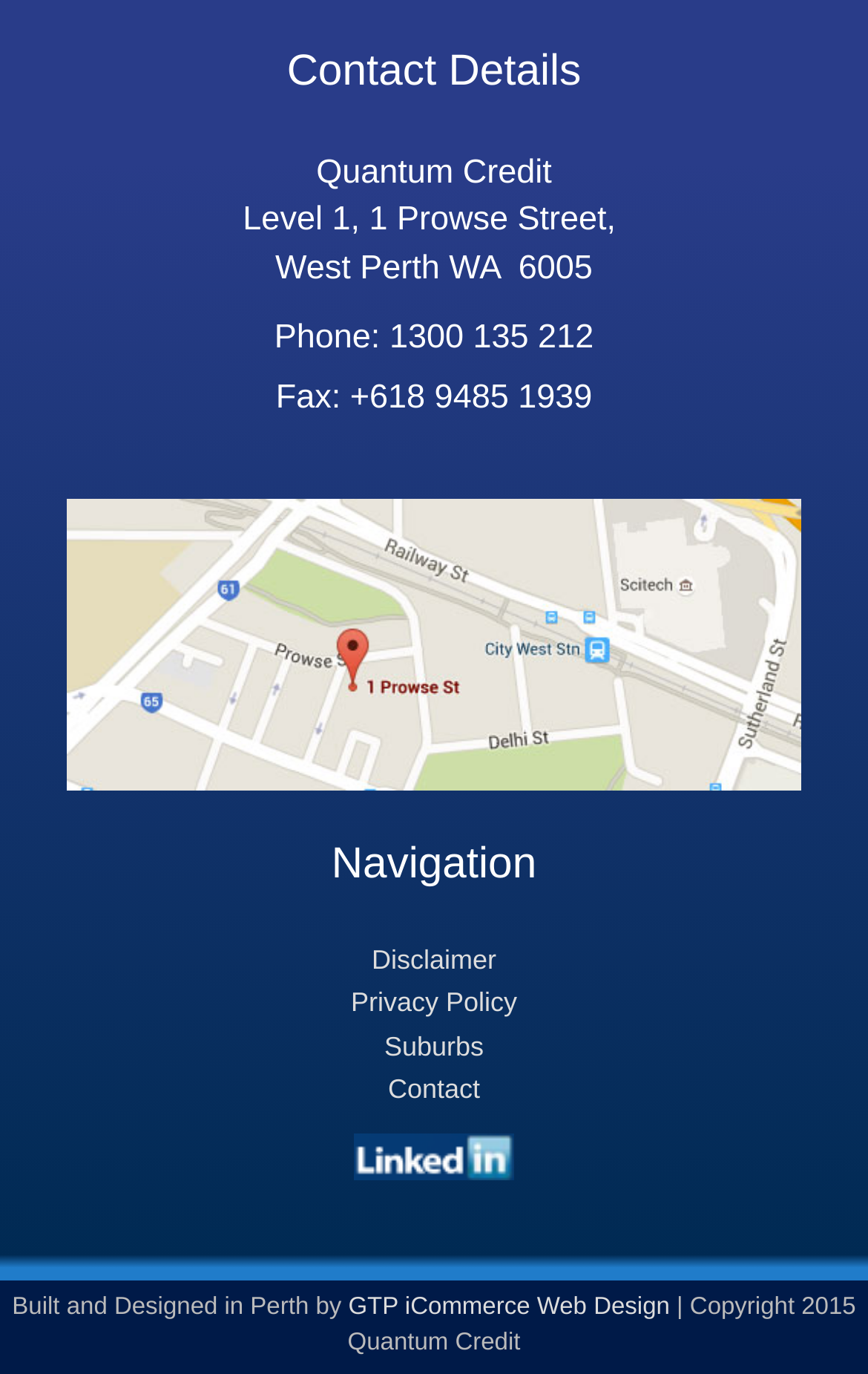Answer the question briefly using a single word or phrase: 
What is the name of the company that built and designed the website?

GTP iCommerce Web Design